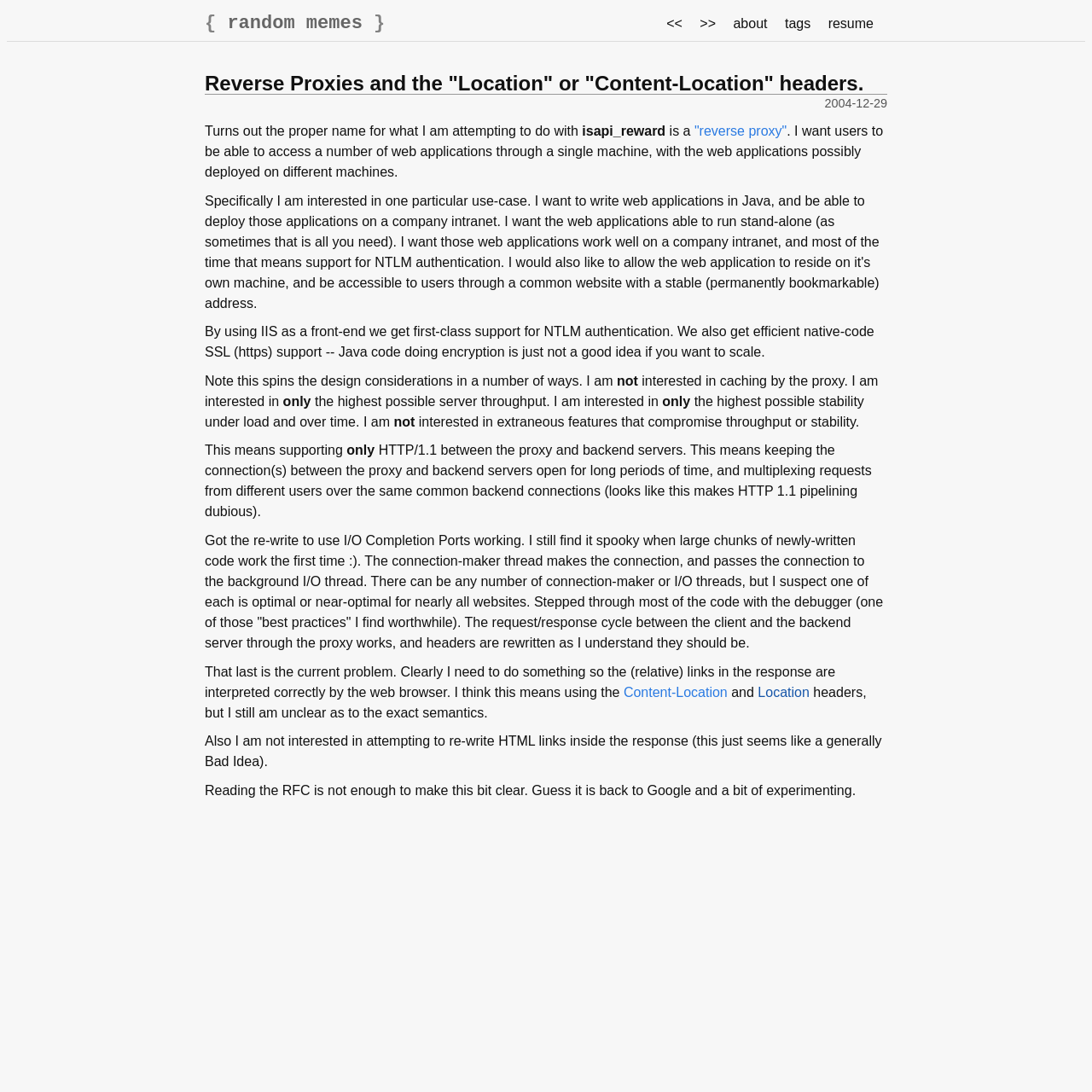What is the author's approach to HTTP connections?
Relying on the image, give a concise answer in one word or a brief phrase.

Keep connections open for long periods